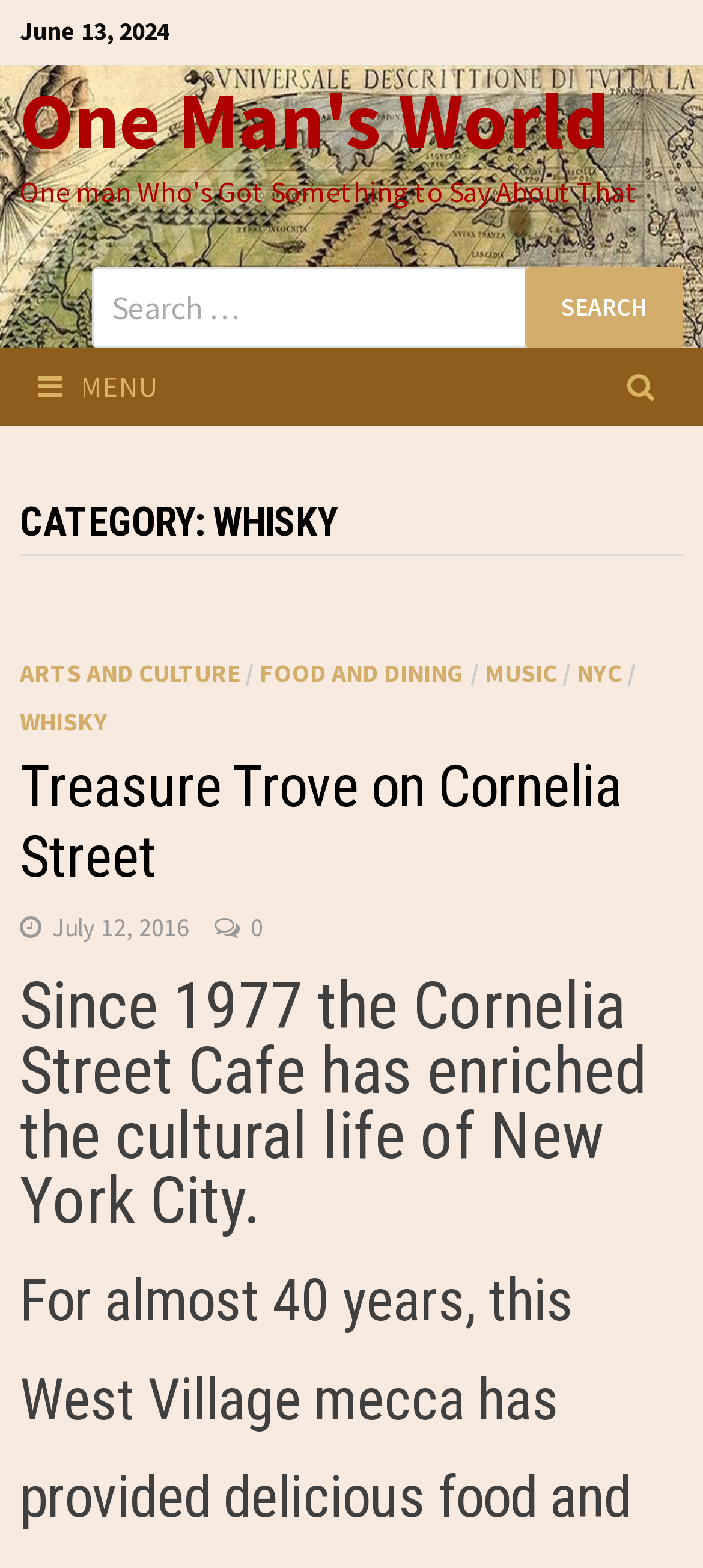Please find the bounding box coordinates of the clickable region needed to complete the following instruction: "Search for arts and culture". The bounding box coordinates must consist of four float numbers between 0 and 1, i.e., [left, top, right, bottom].

[0.029, 0.419, 0.341, 0.44]